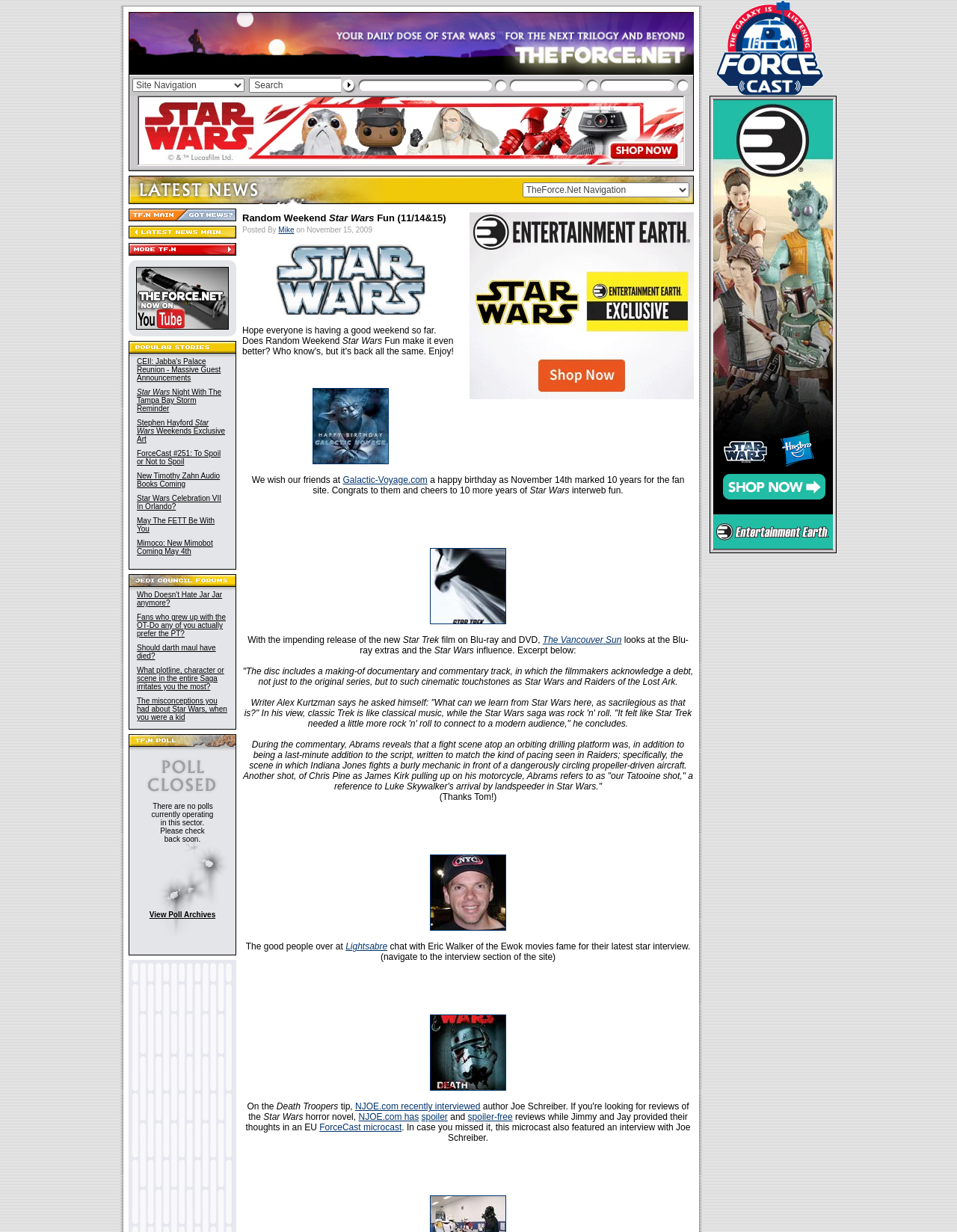Determine the bounding box coordinates of the area to click in order to meet this instruction: "Learn about the suppliers".

None